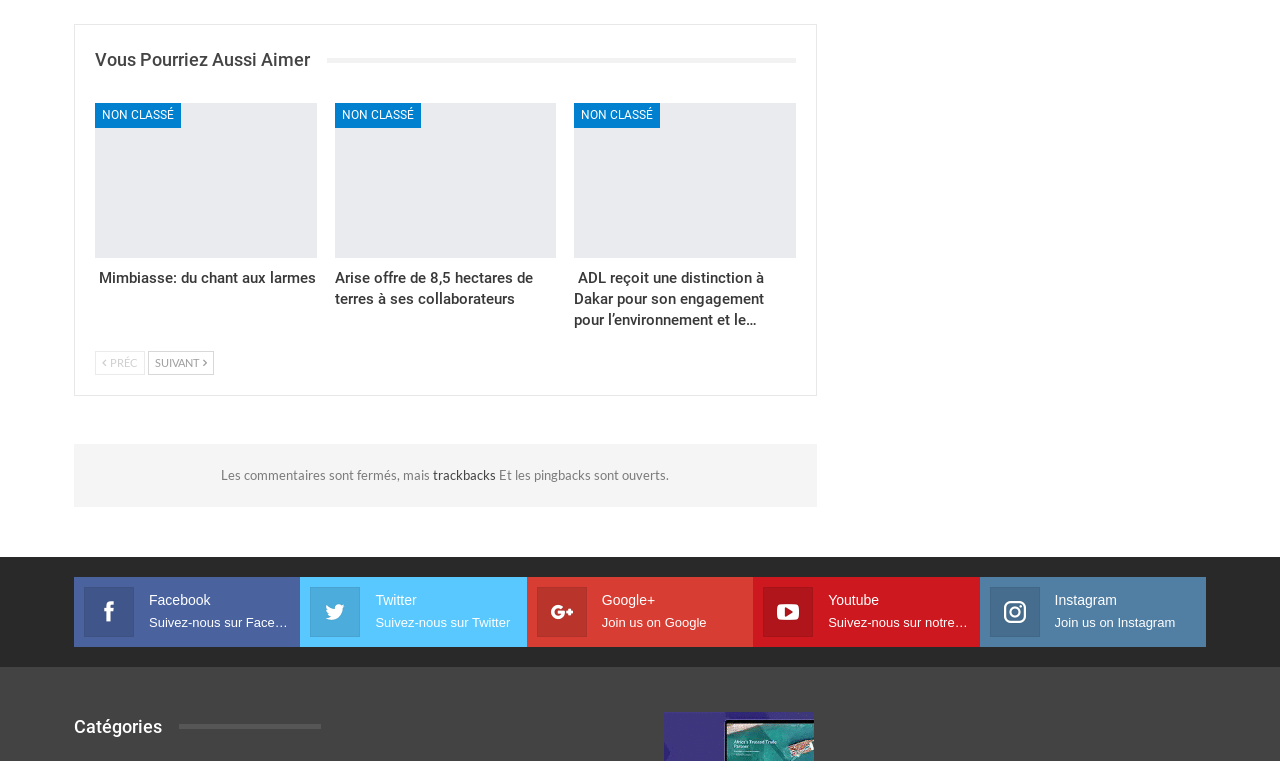Answer in one word or a short phrase: 
How many links are there in the section with 'NON CLASSÉ'?

3